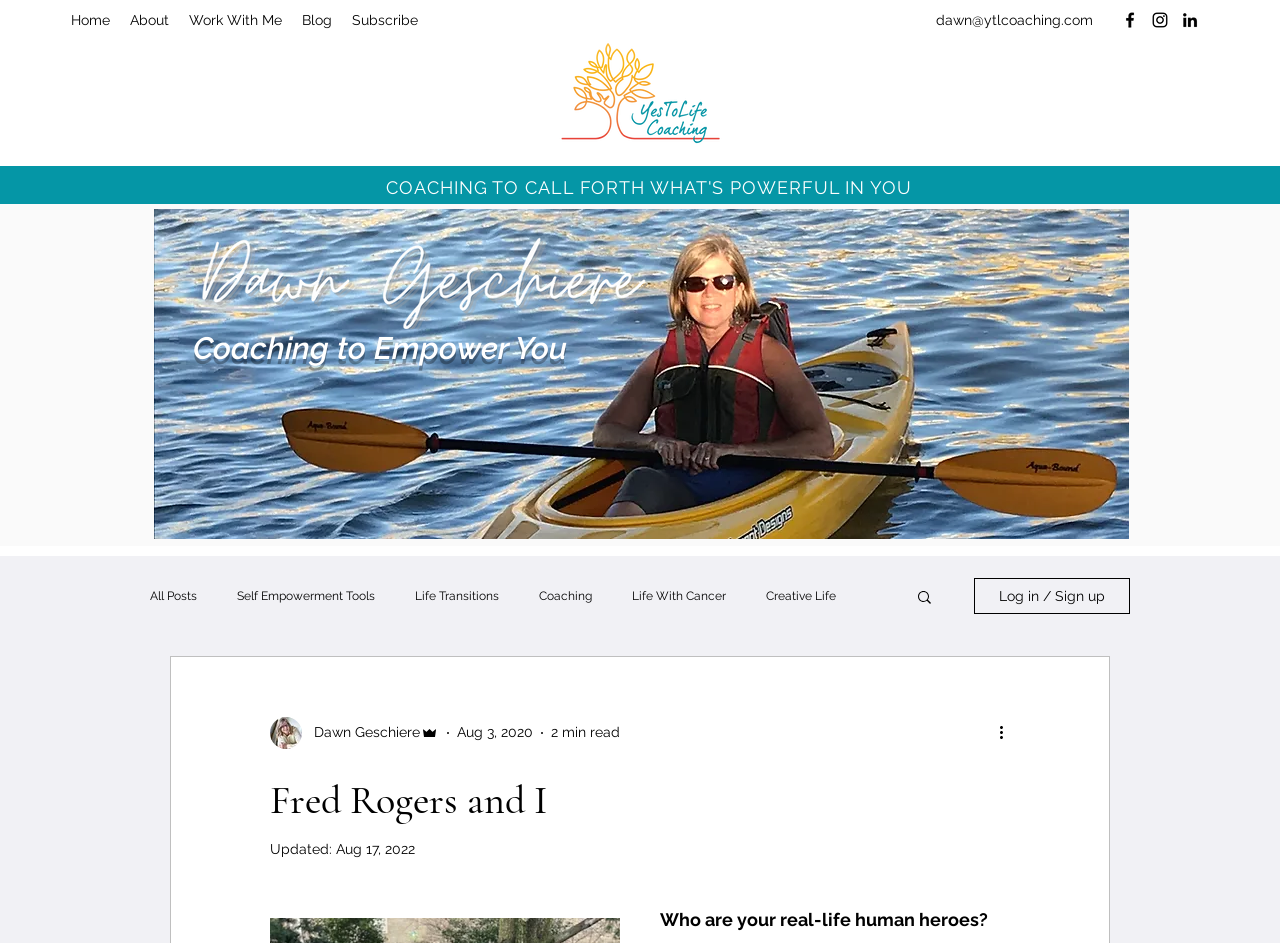Could you find the bounding box coordinates of the clickable area to complete this instruction: "Read 'Fred Rogers and I' blog post"?

[0.211, 0.823, 0.789, 0.873]